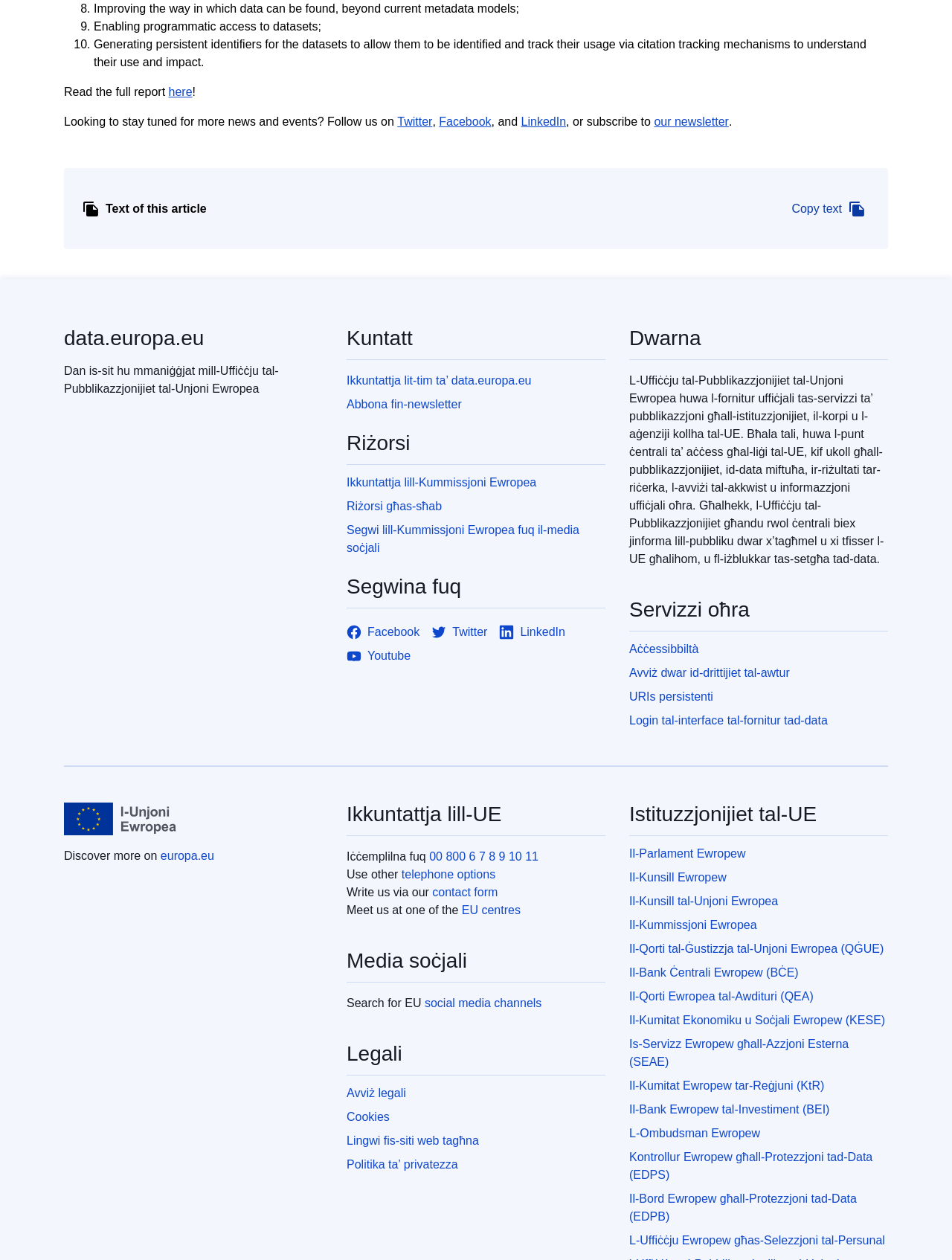How can I contact the EU?
Please answer the question with a detailed and comprehensive explanation.

I found the answer by looking at the section 'Ikkuntattja lill-UE' which provides a contact form and a phone number to call.